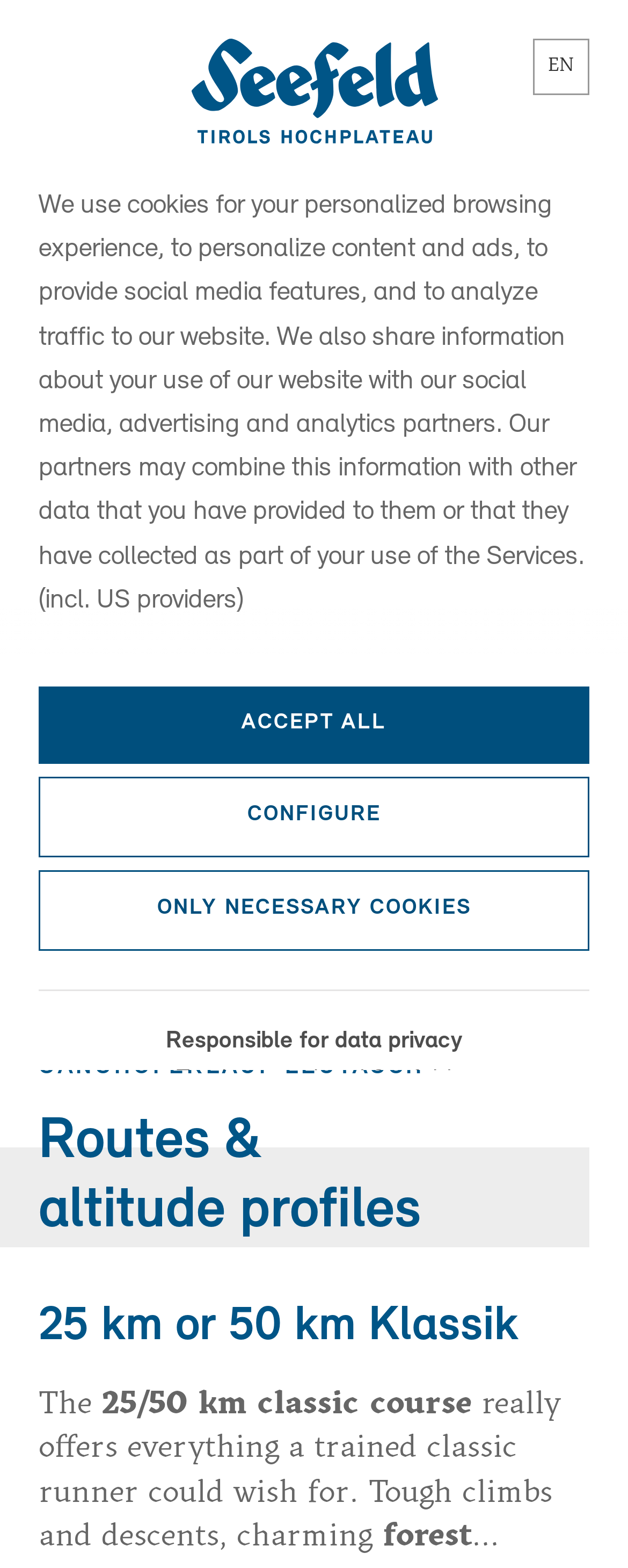Identify the bounding box coordinates for the region of the element that should be clicked to carry out the instruction: "bookmark". The bounding box coordinates should be four float numbers between 0 and 1, i.e., [left, top, right, bottom].

[0.454, 0.561, 0.577, 0.61]